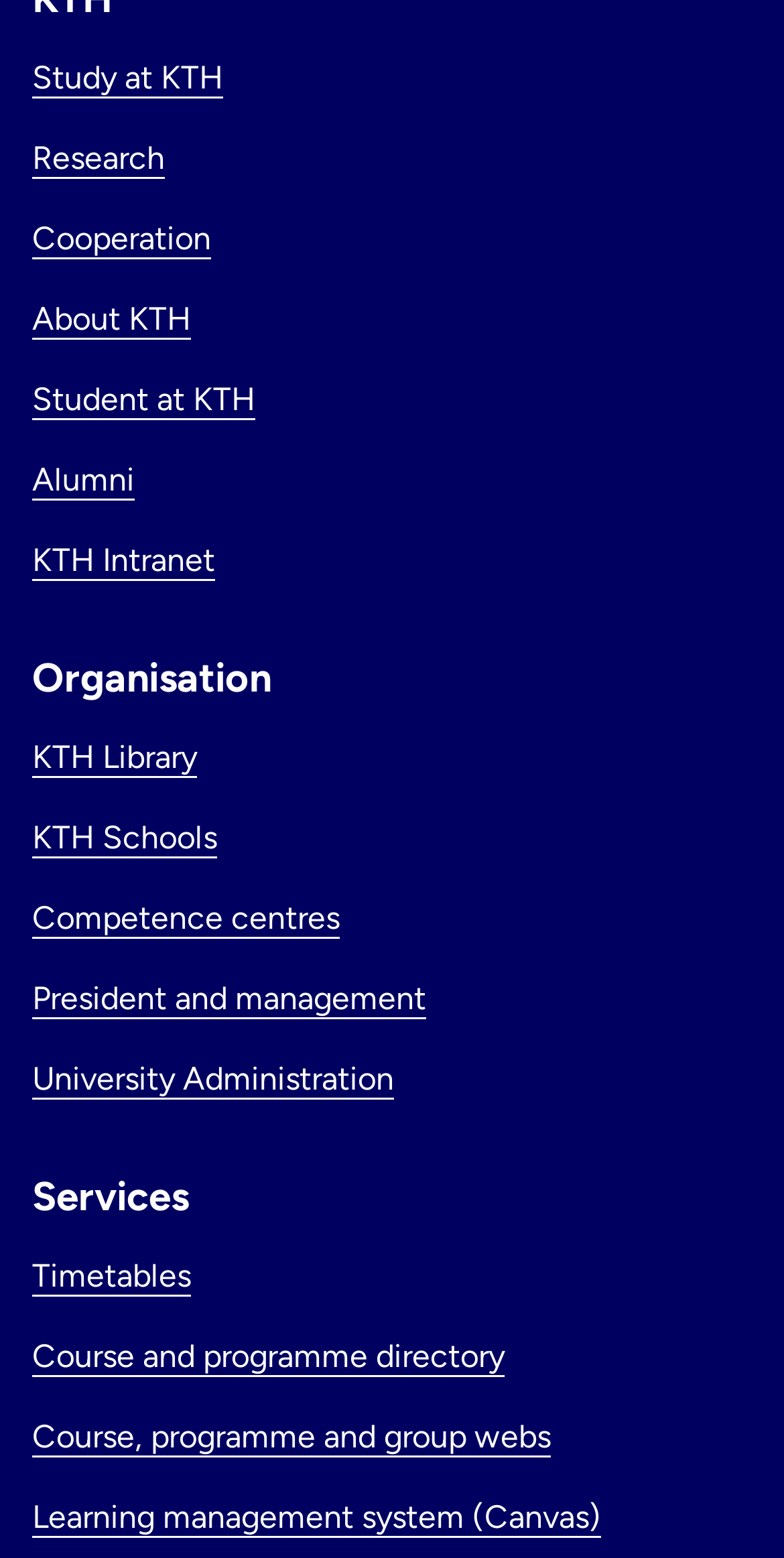Please locate the bounding box coordinates of the element that needs to be clicked to achieve the following instruction: "Explore research opportunities". The coordinates should be four float numbers between 0 and 1, i.e., [left, top, right, bottom].

[0.041, 0.089, 0.21, 0.114]